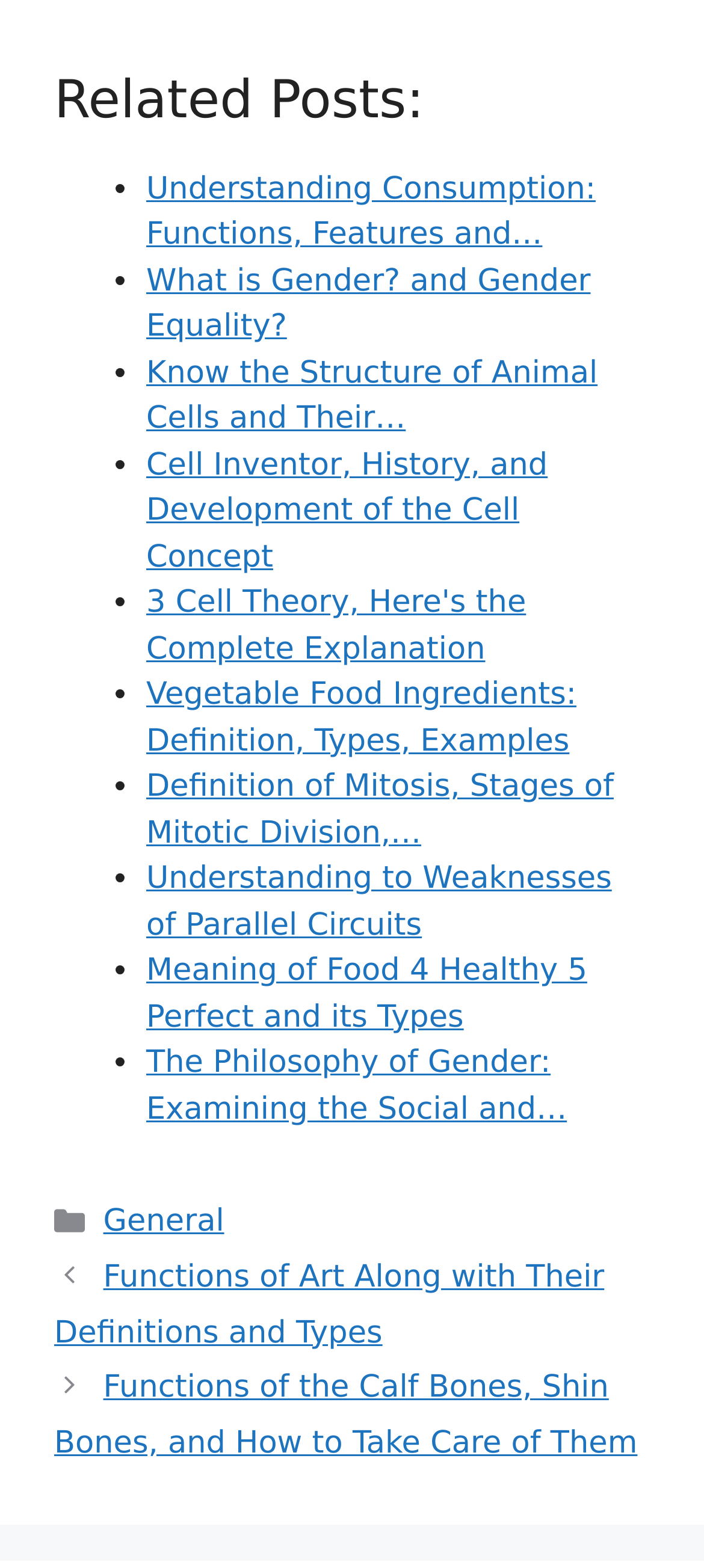Please indicate the bounding box coordinates of the element's region to be clicked to achieve the instruction: "view related post 'Understanding Consumption: Functions, Features and…'". Provide the coordinates as four float numbers between 0 and 1, i.e., [left, top, right, bottom].

[0.208, 0.109, 0.846, 0.162]